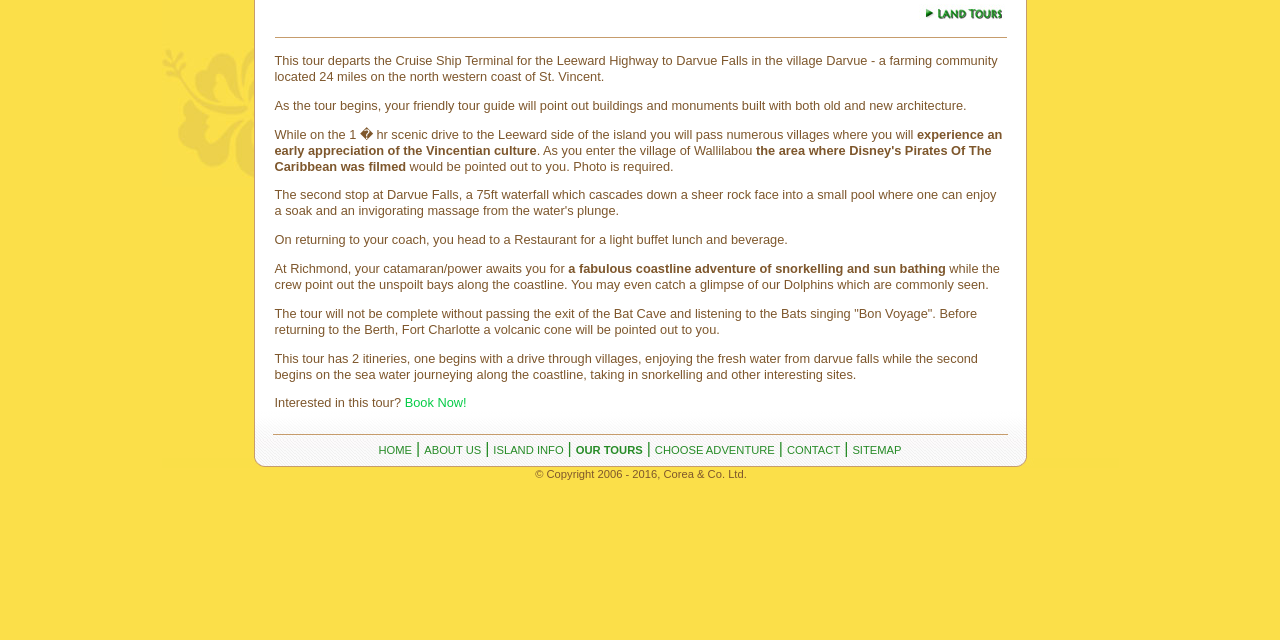Identify the bounding box of the HTML element described as: "Dealing In".

None